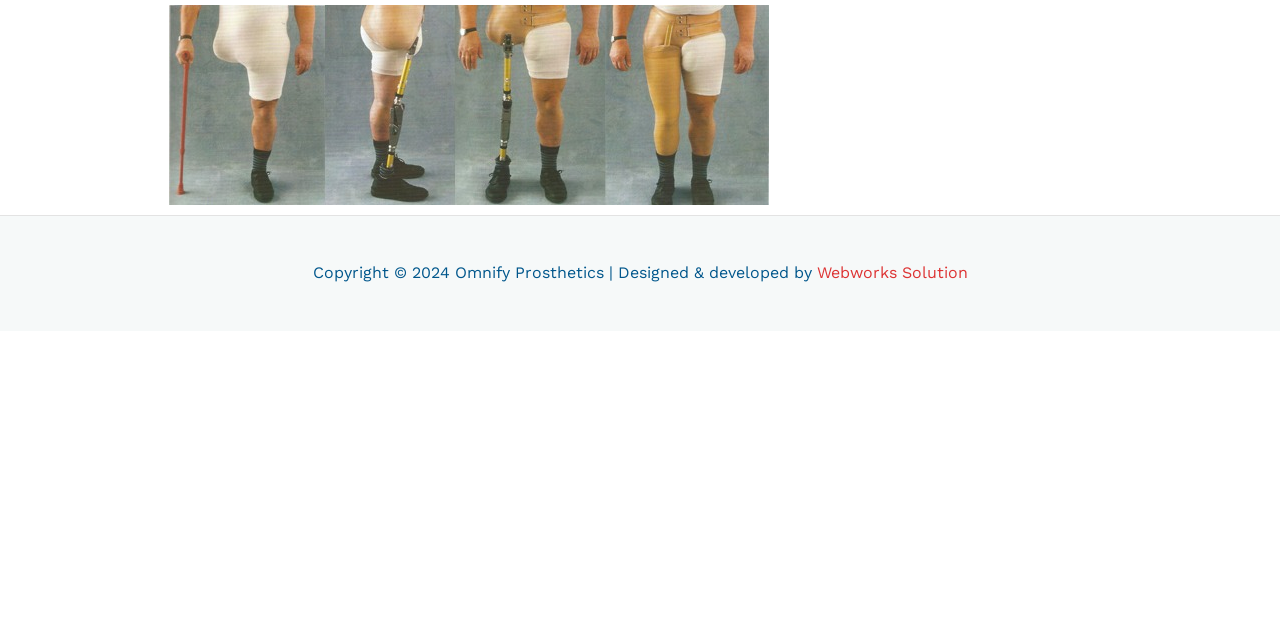Please find the bounding box for the UI component described as follows: "Webworks Solution".

[0.638, 0.411, 0.756, 0.441]